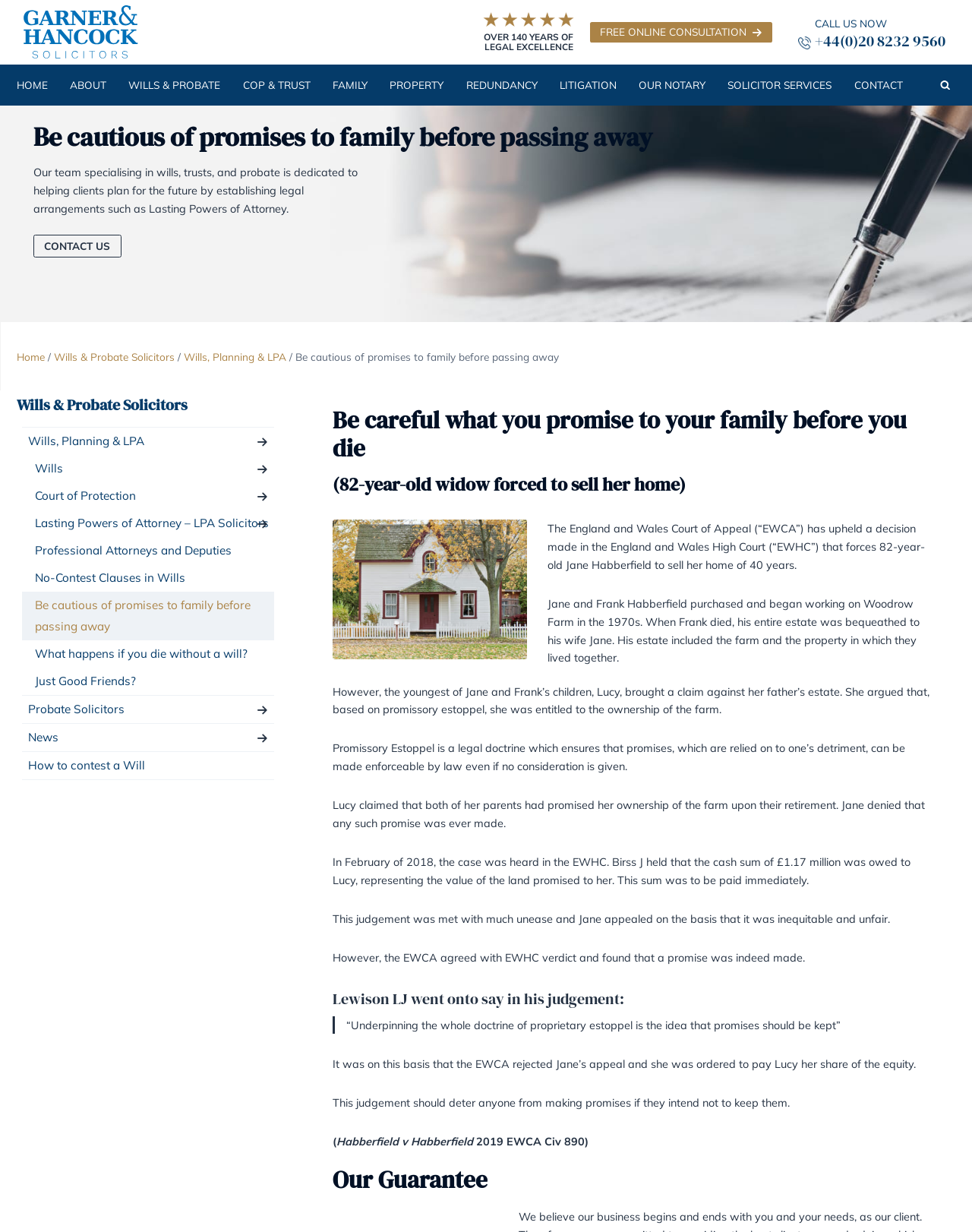How many links are there in the top navigation bar?
Answer the question based on the image using a single word or a brief phrase.

9